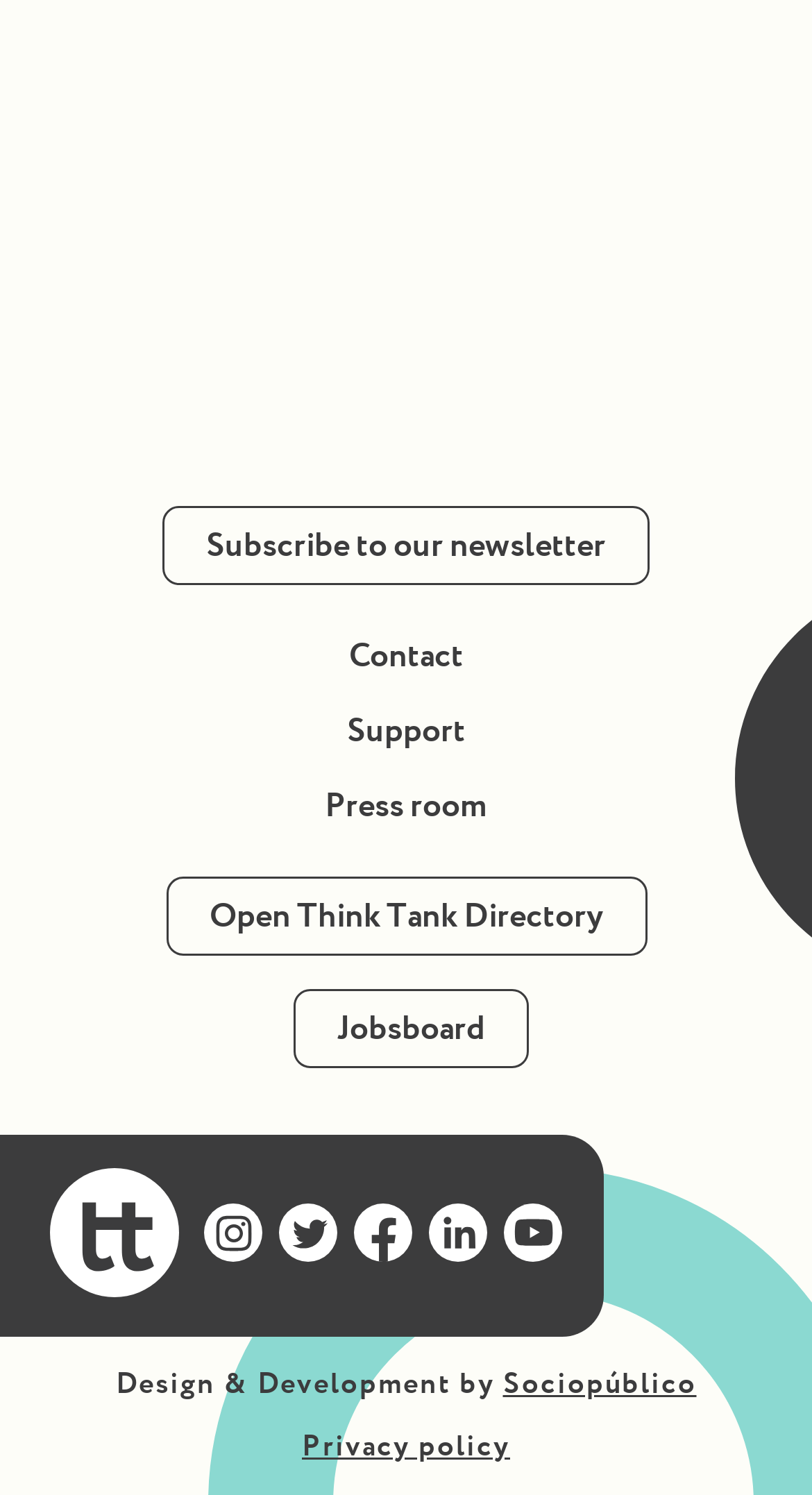From the image, can you give a detailed response to the question below:
What is the purpose of the 'Open Think Tank Directory' link?

The link 'Open Think Tank Directory' is likely to provide access to a directory or a list of think tanks, which could be useful for users who want to explore or learn more about think tanks.